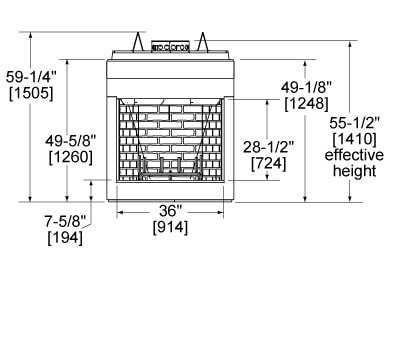Give a short answer using one word or phrase for the question:
What is the firebox height?

28-1/2 inches